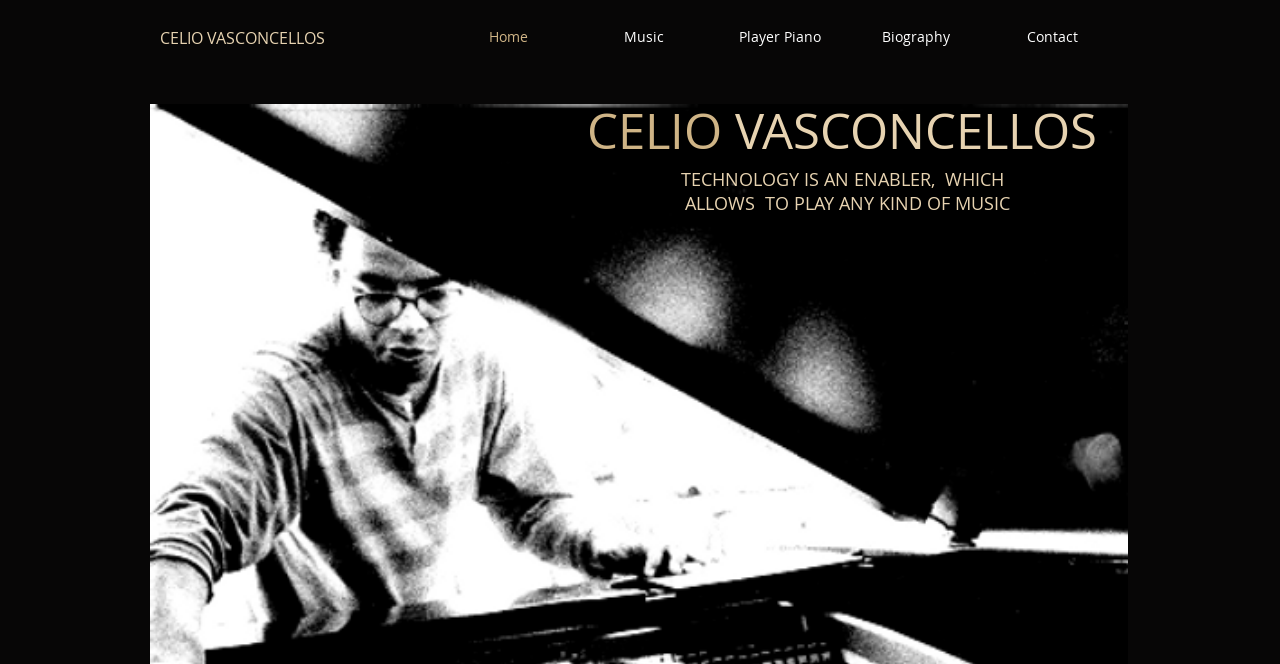Find the bounding box of the element with the following description: "Contact". The coordinates must be four float numbers between 0 and 1, formatted as [left, top, right, bottom].

[0.769, 0.044, 0.875, 0.068]